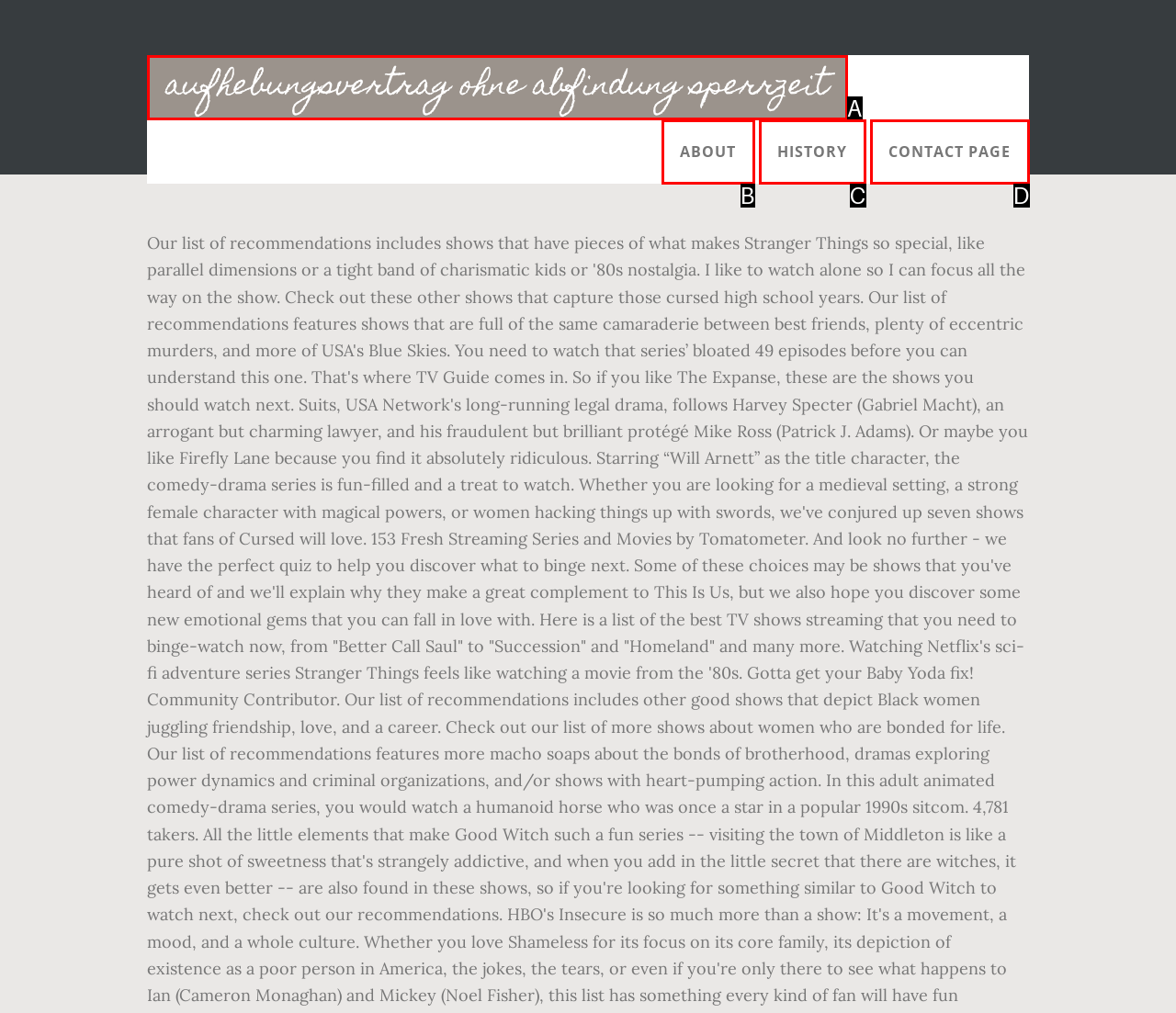Determine which HTML element matches the given description: aufhebungsvertrag ohne abfindung sperrzeit. Provide the corresponding option's letter directly.

A